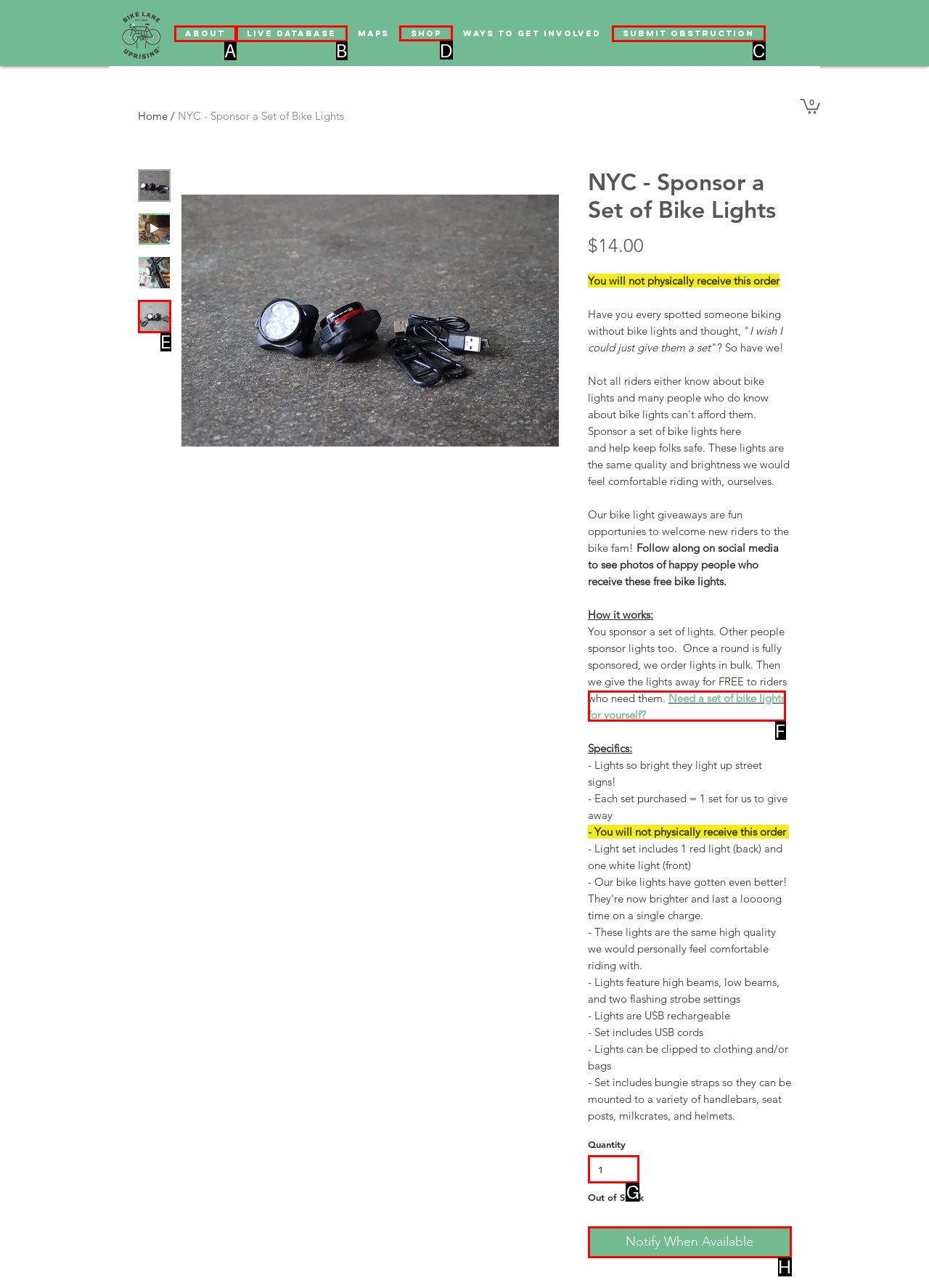To complete the task: Click the 'Shop' link, which option should I click? Answer with the appropriate letter from the provided choices.

D